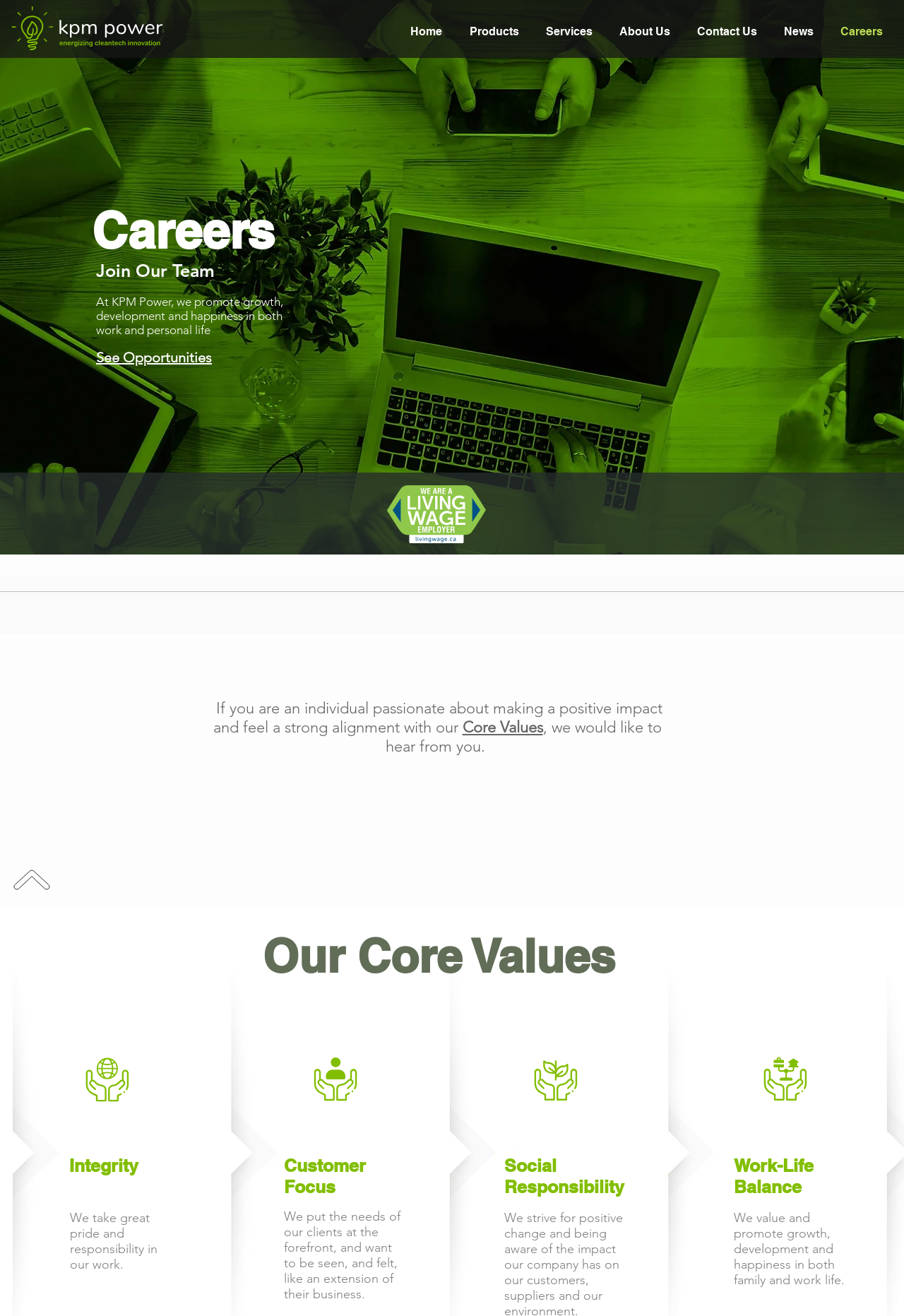What are the core values of KPM Power?
Please answer the question as detailed as possible.

The core values of KPM Power are listed on the webpage, with each value accompanied by an icon and a brief description. The values are Integrity, Customer Focus, Social Responsibility, and Work-Life Balance, as indicated by the heading elements and their corresponding StaticText elements.